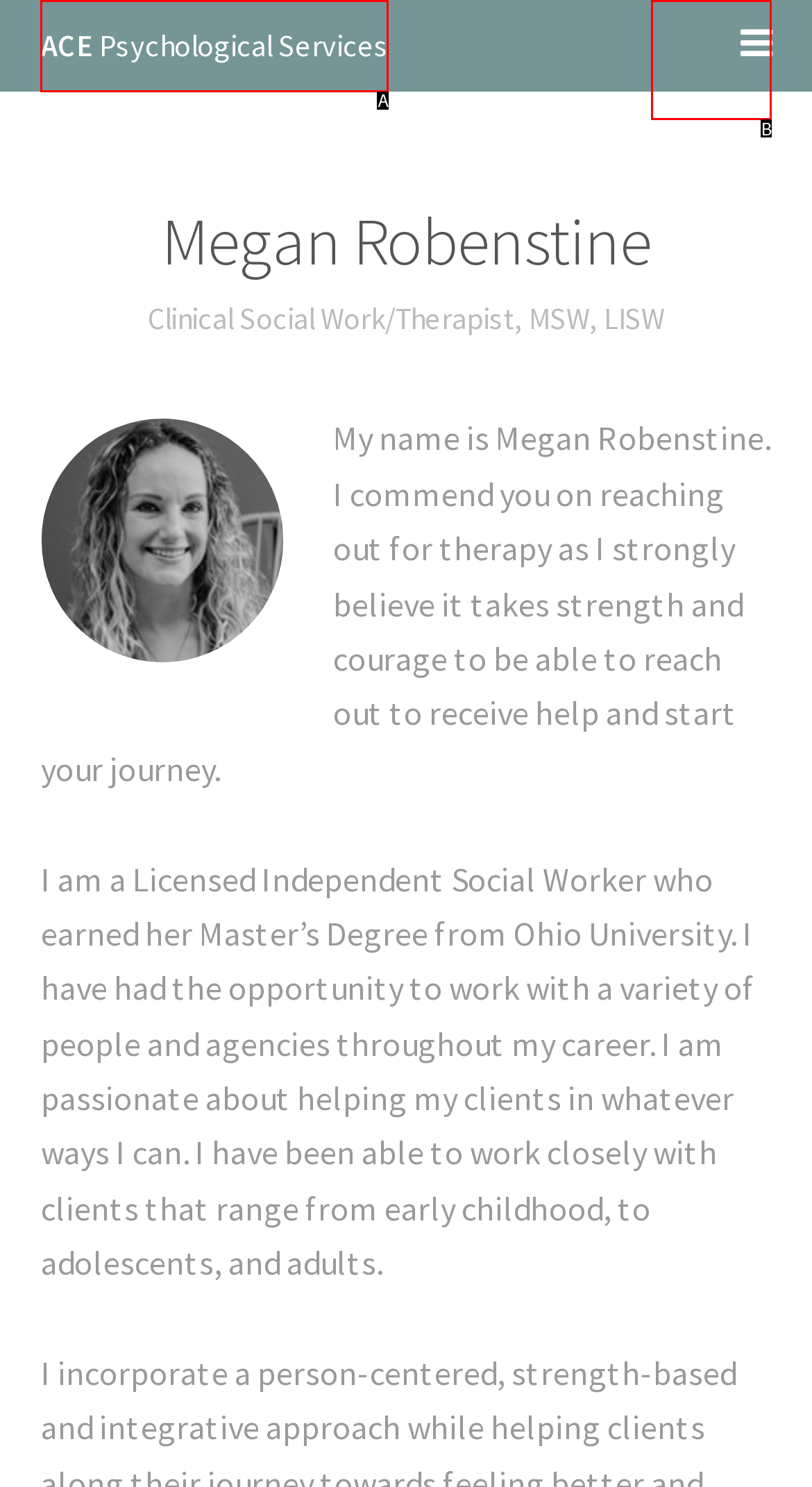Select the HTML element that corresponds to the description: parent_node: ACE Psychological Services. Reply with the letter of the correct option.

B